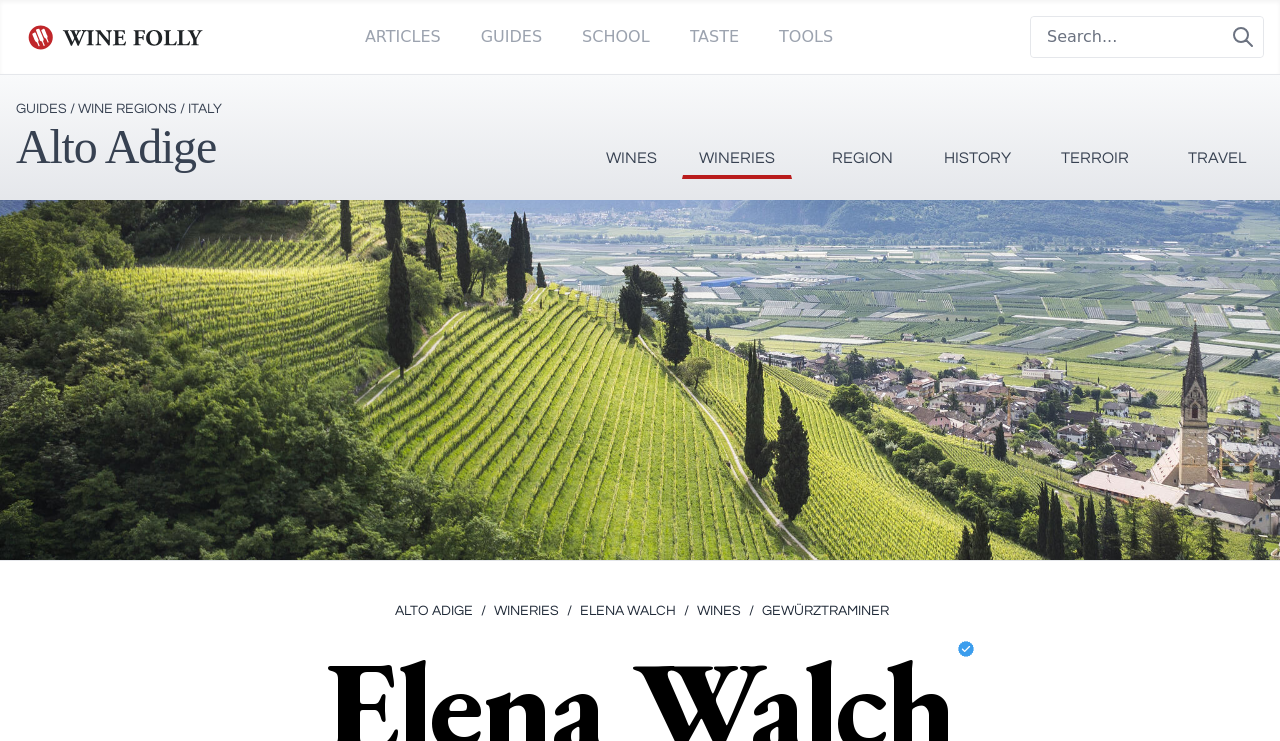Determine the bounding box coordinates of the element that should be clicked to execute the following command: "Search for a wine".

[0.805, 0.023, 0.987, 0.077]